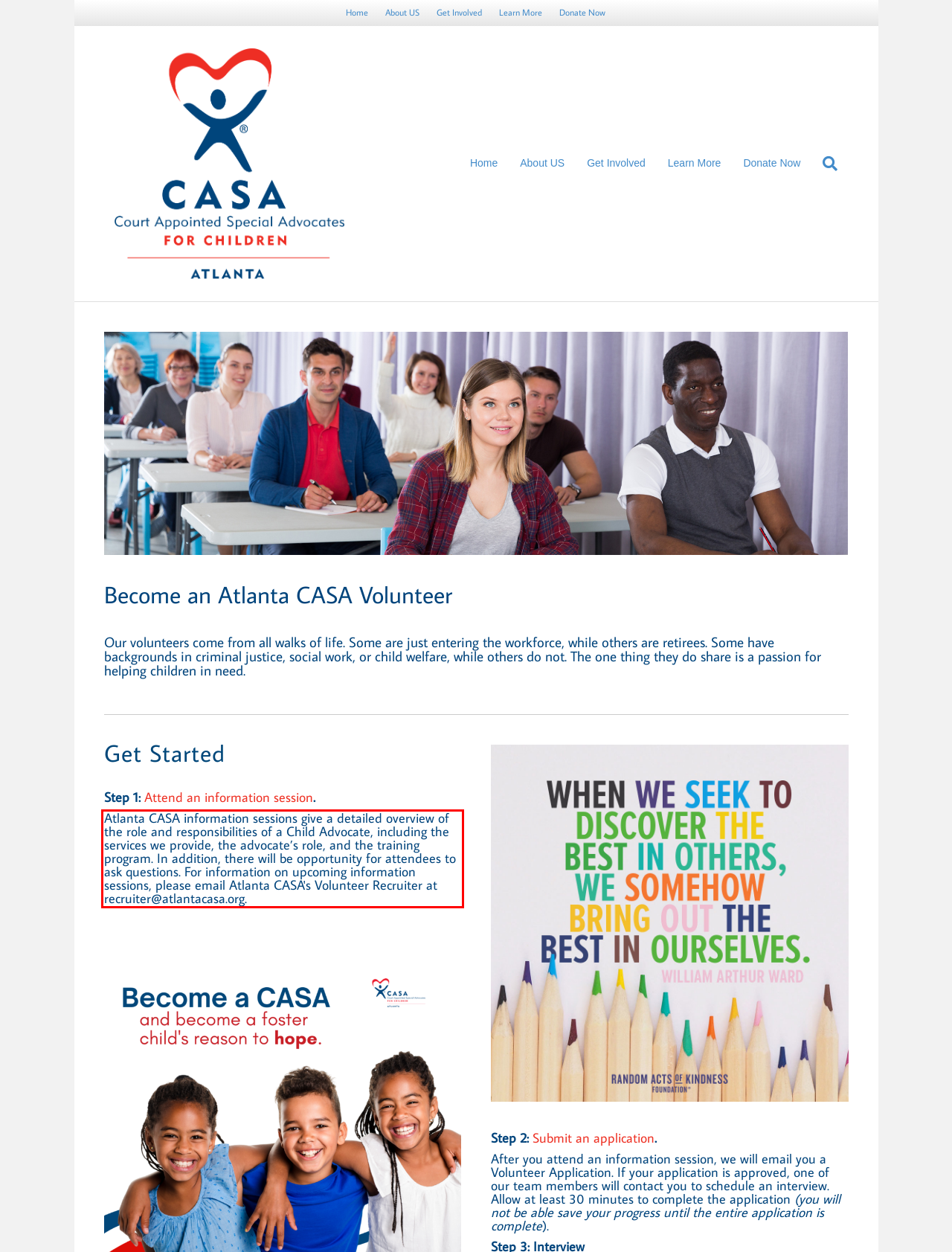From the provided screenshot, extract the text content that is enclosed within the red bounding box.

Atlanta CASA information sessions give a detailed overview of the role and responsibilities of a Child Advocate, including the services we provide, the advocate’s role, and the training program. In addition, there will be opportunity for attendees to ask questions. For information on upcoming information sessions, please email Atlanta CASA's Volunteer Recruiter at recruiter@atlantacasa.org.